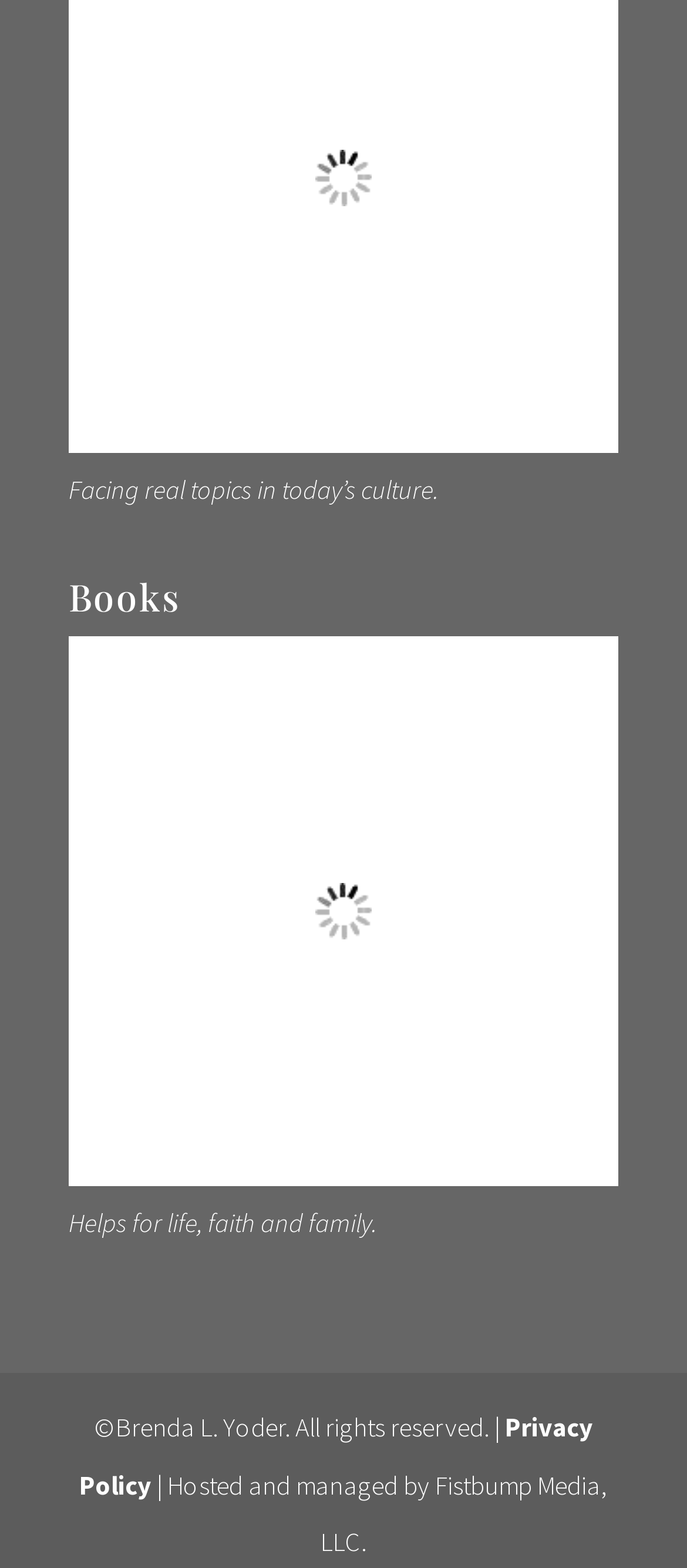Respond to the question below with a single word or phrase:
What is the name of the company that hosts the webpage?

Fistbump Media, LLC